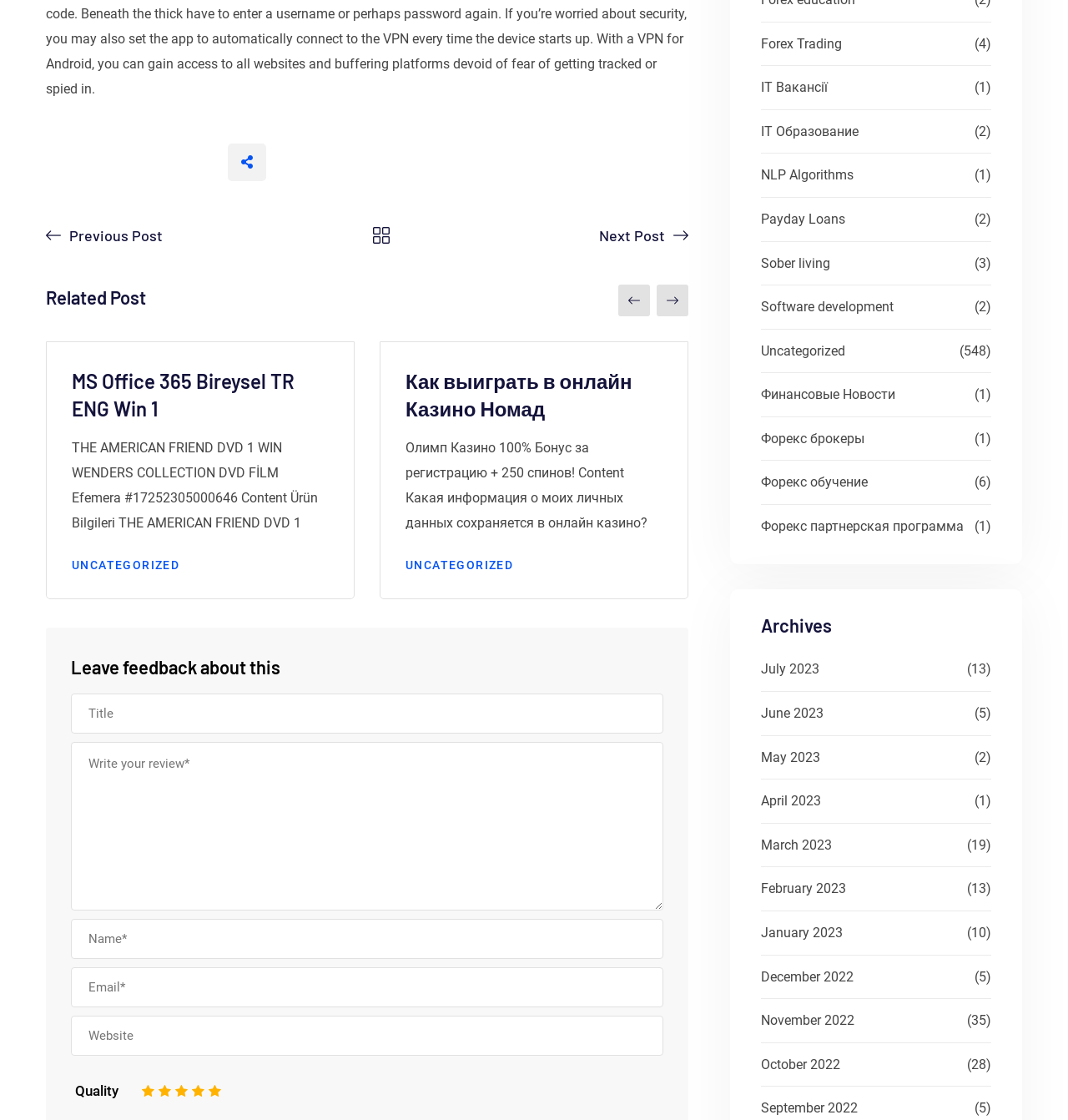What is the purpose of the textboxes at the bottom of the page?
Please provide a single word or phrase as your answer based on the screenshot.

Leave feedback